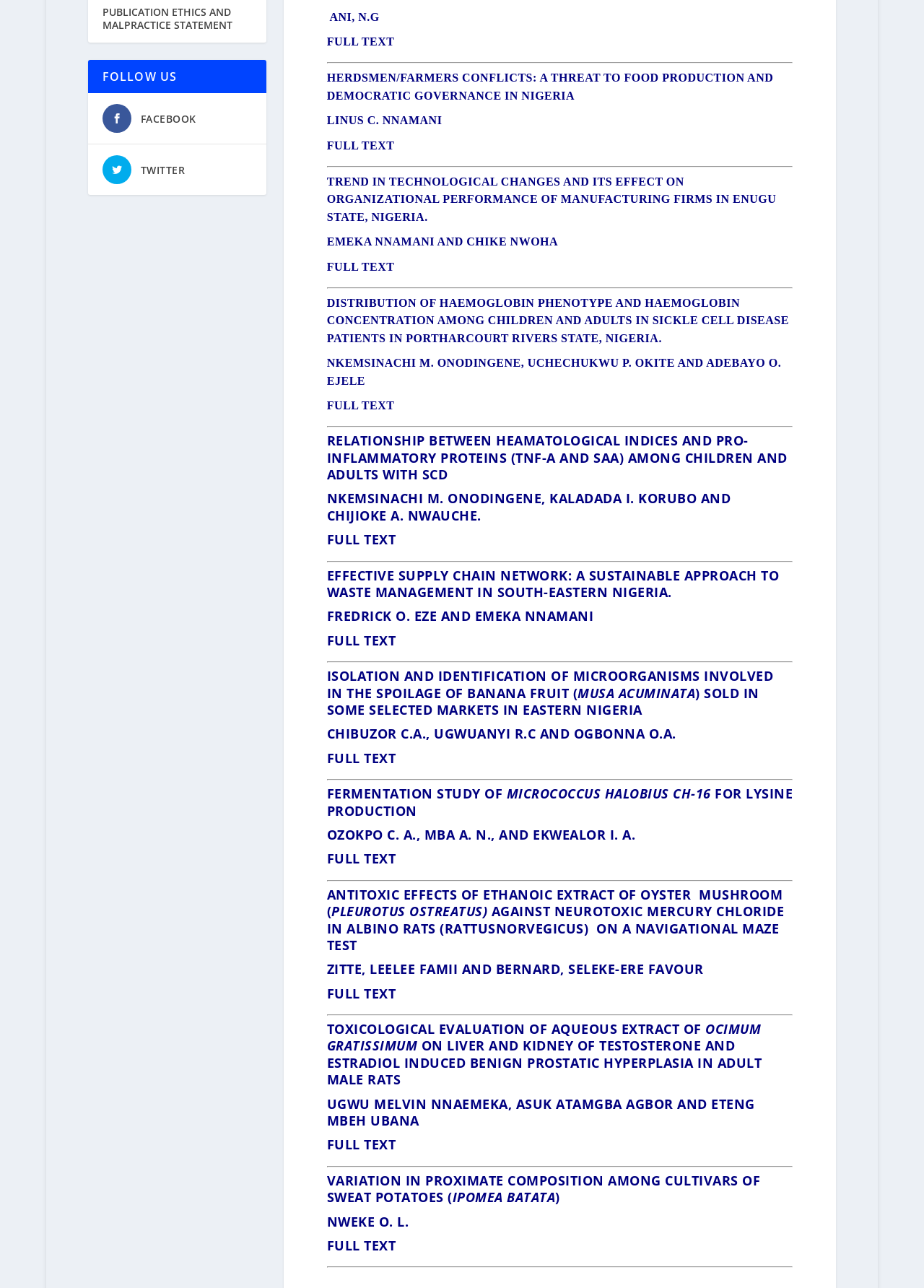Please determine the bounding box coordinates, formatted as (top-left x, top-left y, bottom-right x, bottom-right y), with all values as floating point numbers between 0 and 1. Identify the bounding box of the region described as: LawBiz.com

None